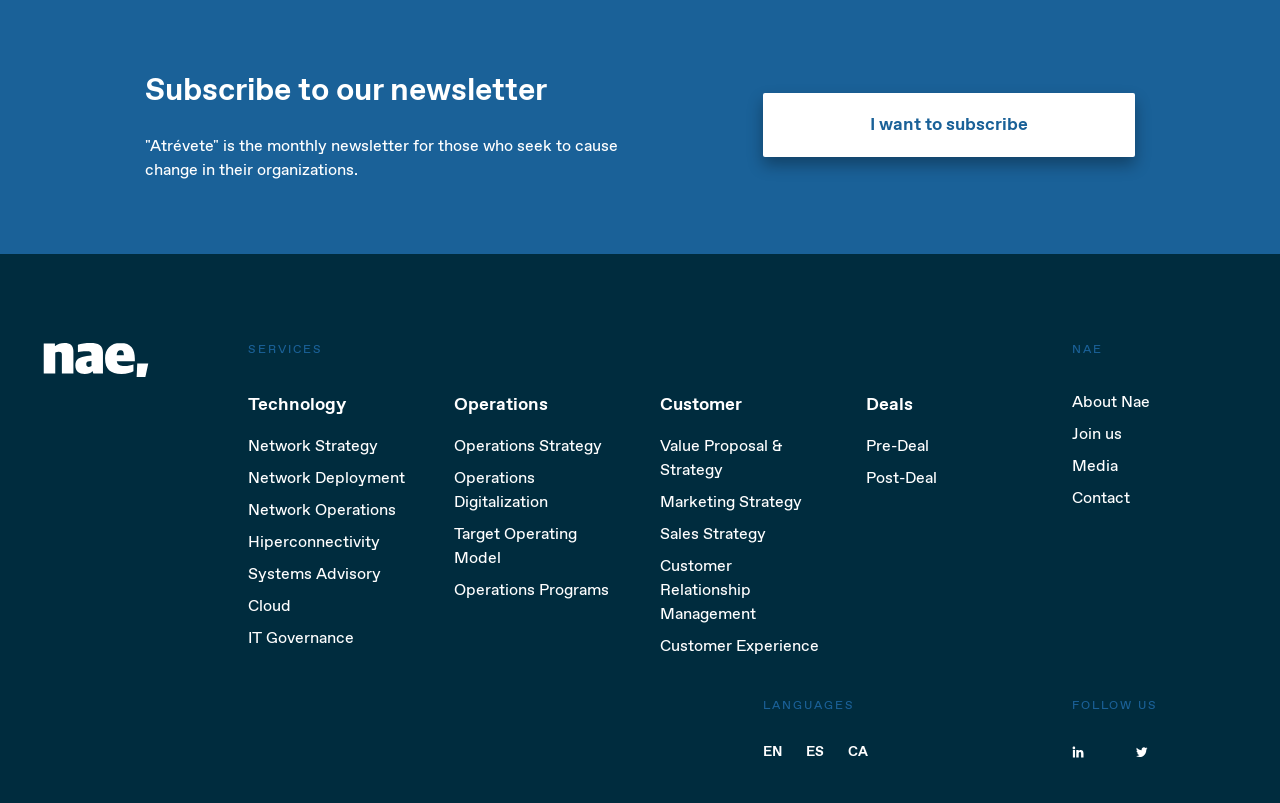Locate the bounding box for the described UI element: "Post-Deal". Ensure the coordinates are four float numbers between 0 and 1, formatted as [left, top, right, bottom].

[0.676, 0.58, 0.806, 0.61]